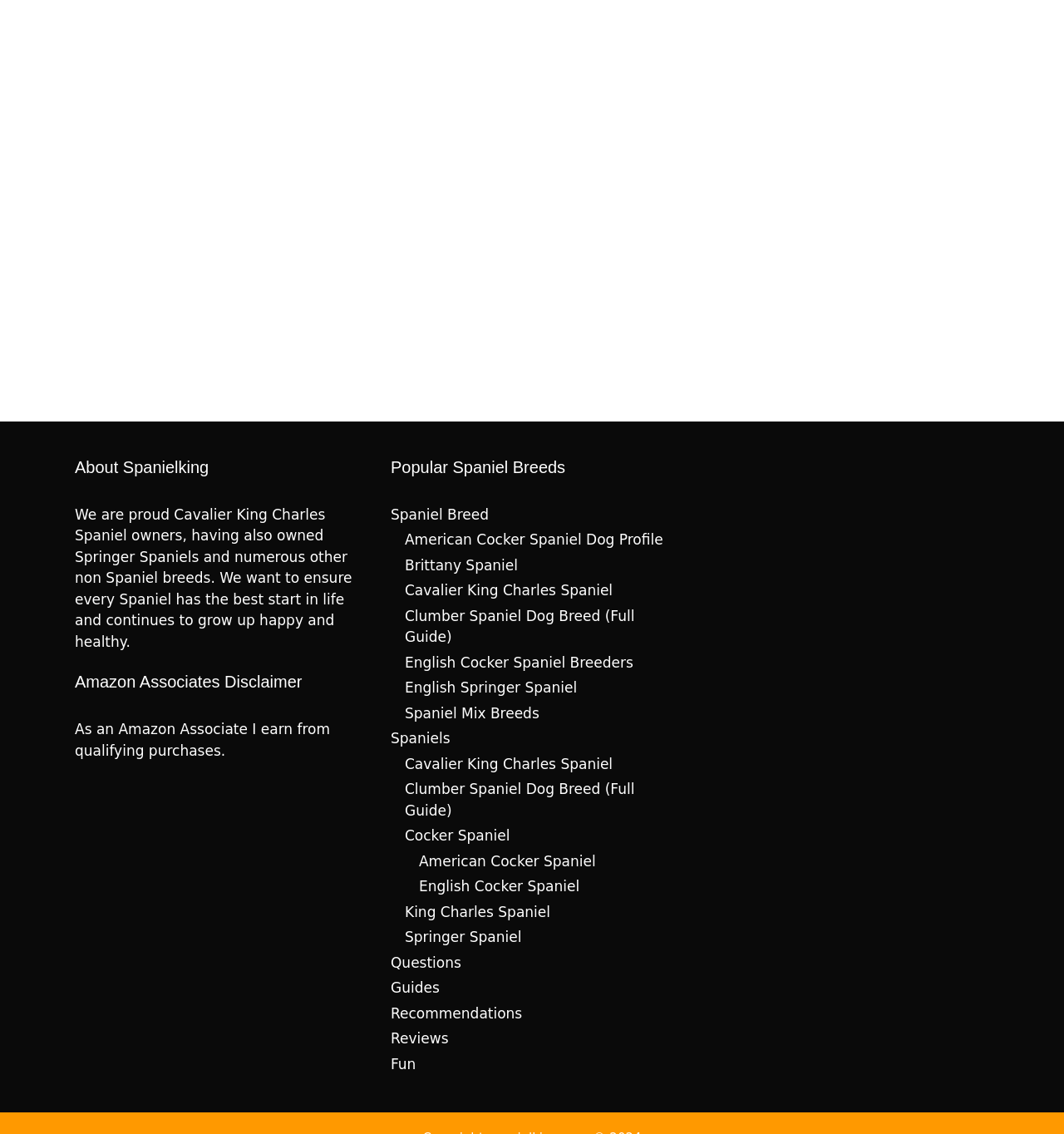Please locate the bounding box coordinates for the element that should be clicked to achieve the following instruction: "Read 'We are proud Cavalier King Charles Spaniel owners...' text". Ensure the coordinates are given as four float numbers between 0 and 1, i.e., [left, top, right, bottom].

[0.07, 0.446, 0.331, 0.573]